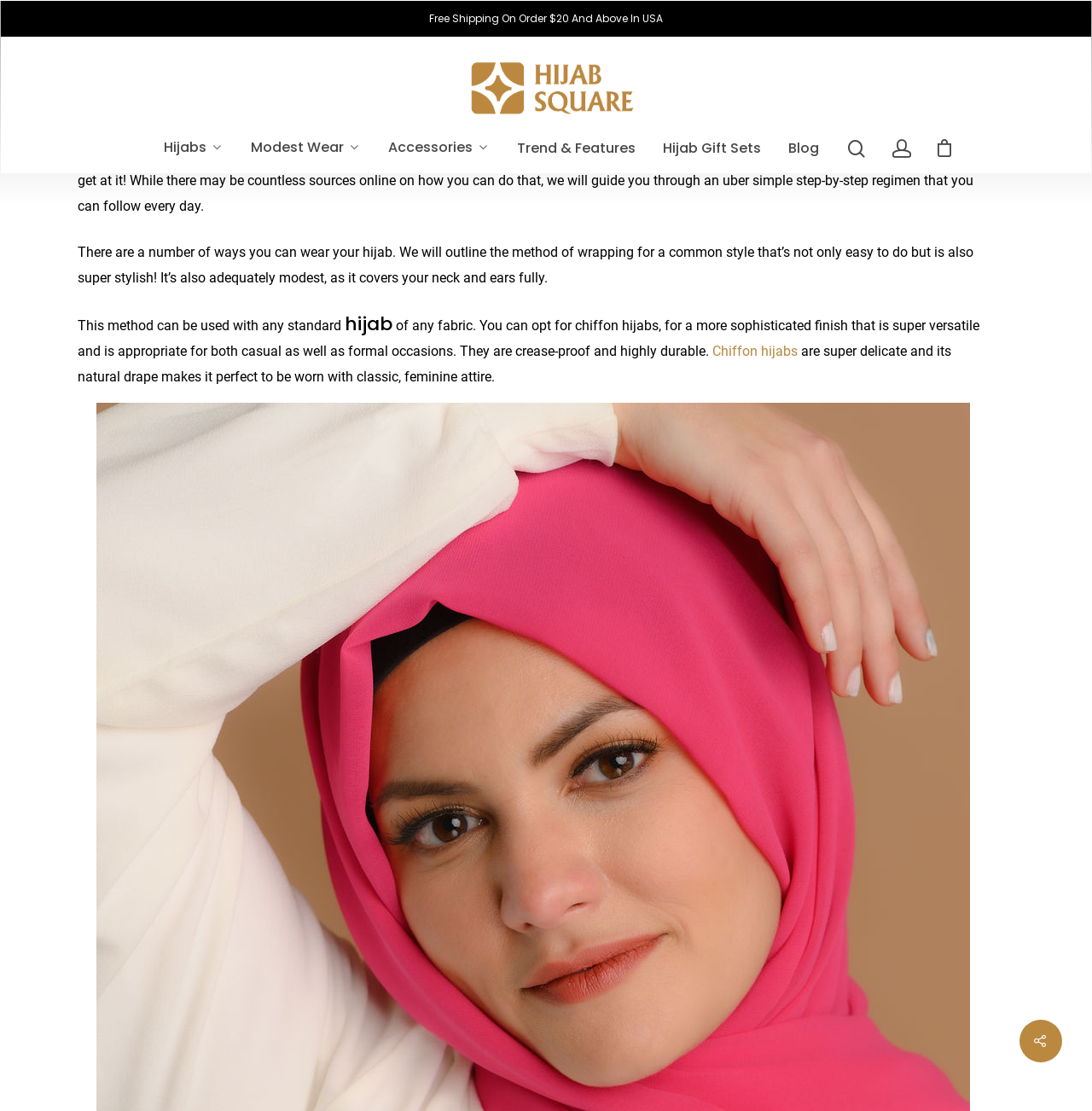Identify the bounding box coordinates necessary to click and complete the given instruction: "Read the blog".

[0.722, 0.126, 0.75, 0.155]